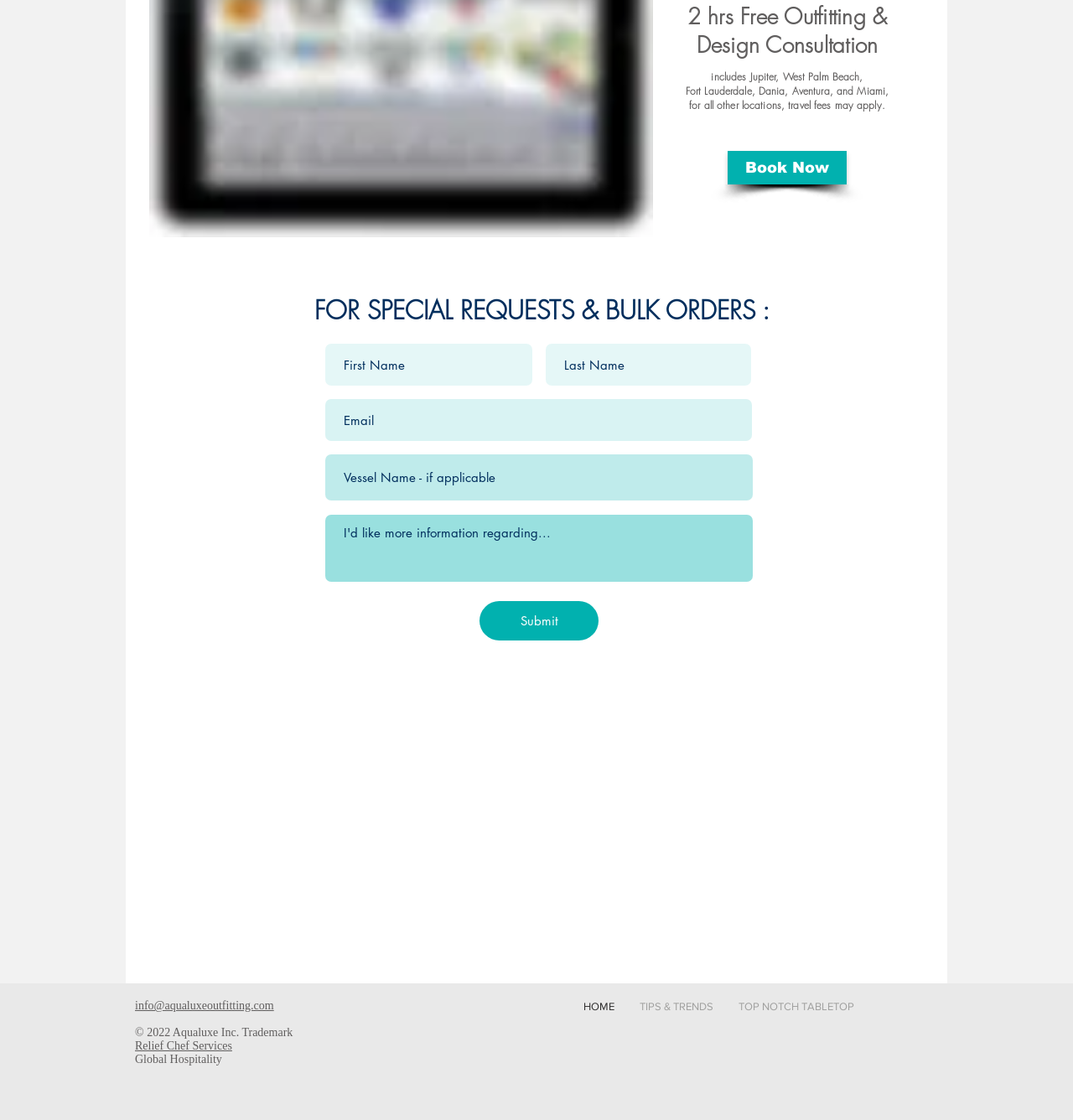Please locate the UI element described by "Indian visa for Comorian citizens" and provide its bounding box coordinates.

None